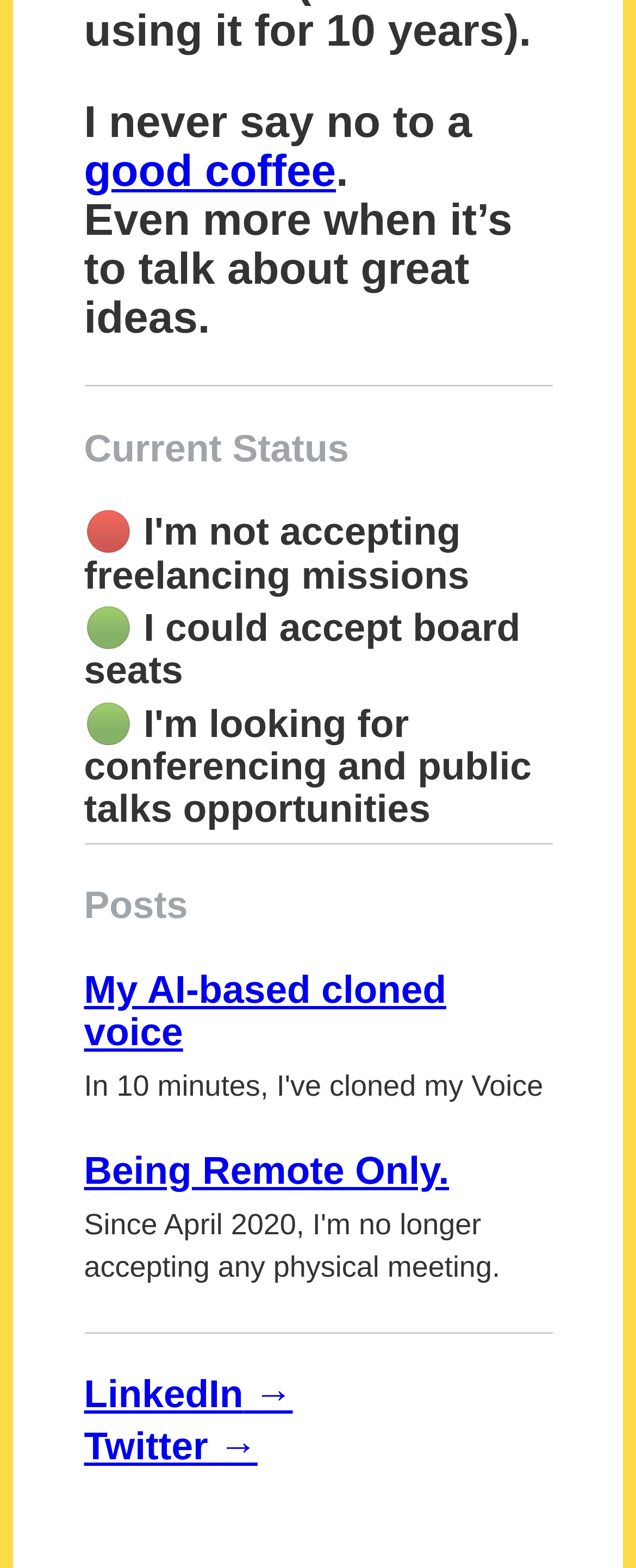Find the bounding box of the UI element described as follows: "Jo & Emmanuel".

None